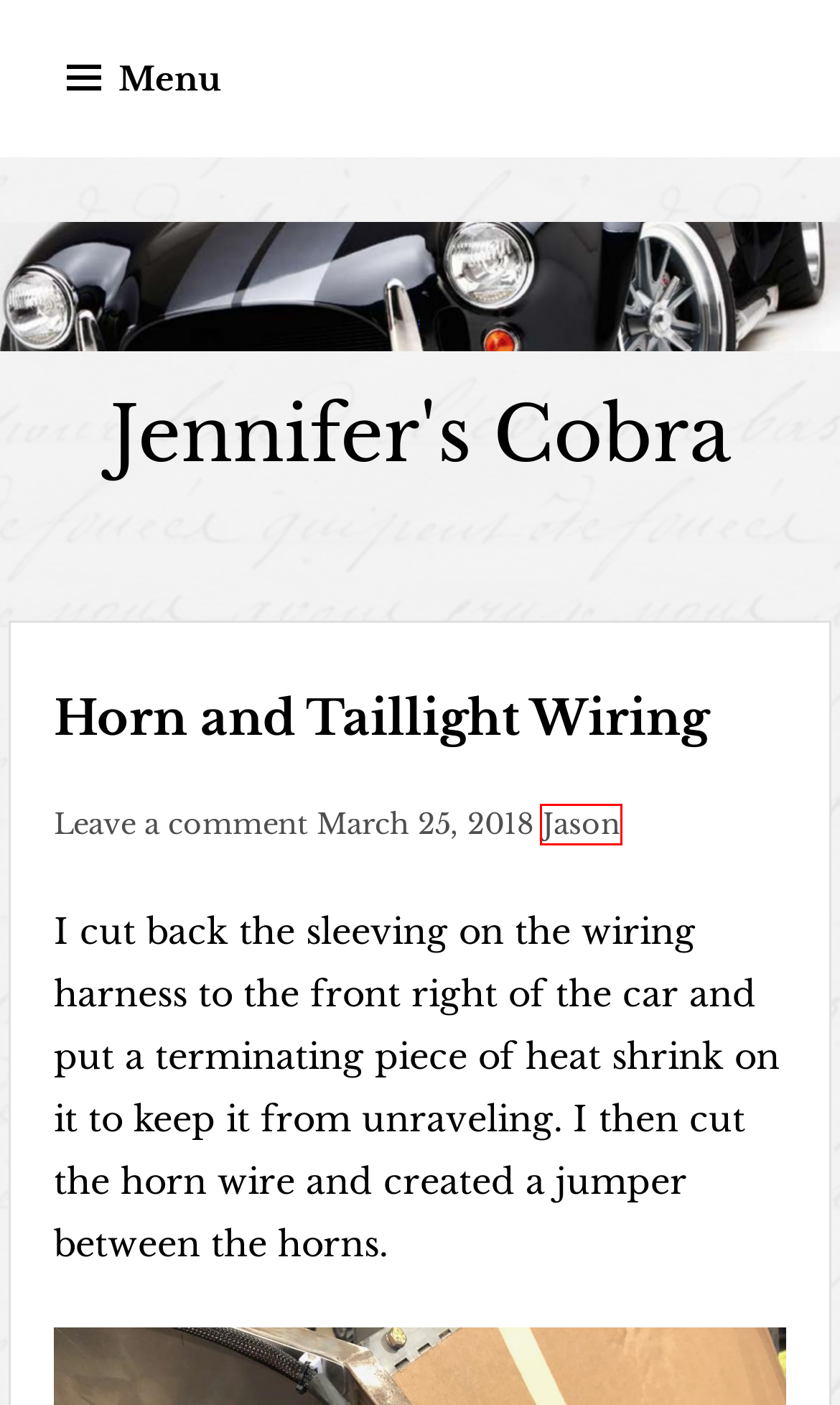Look at the given screenshot of a webpage with a red rectangle bounding box around a UI element. Pick the description that best matches the new webpage after clicking the element highlighted. The descriptions are:
A. Started Installing Pro 5.0 Mid-Shift Kit – Jennifer's Cobra
B. July 2021 – Jennifer's Cobra
C. February 2017 – Jennifer's Cobra
D. Jason – Jennifer's Cobra
E. August 2017 – Jennifer's Cobra
F. Prototype Button Panel and Lighting – Jennifer's Cobra
G. Hazard Circuit – Jennifer's Cobra
H. November 2021 – Jennifer's Cobra

D